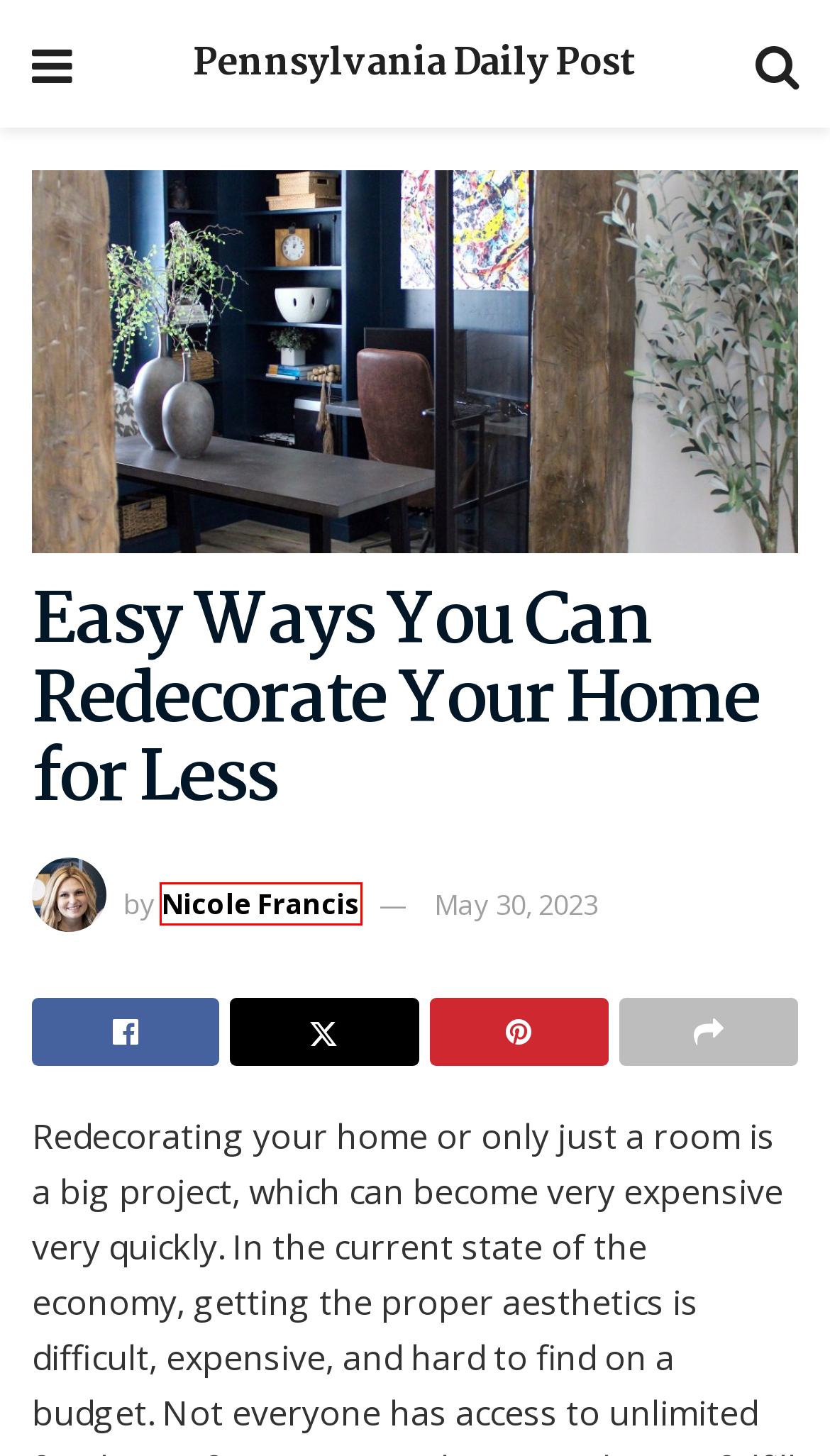You are presented with a screenshot of a webpage that includes a red bounding box around an element. Determine which webpage description best matches the page that results from clicking the element within the red bounding box. Here are the candidates:
A. Tech Archives - Pennsylvania Daily Post
B. Pennsylvania Daily Post
C. Nicole Francis, Author at Pennsylvania Daily Post
D. Culture Archives - Pennsylvania Daily Post
E. About - Pennsylvania Daily Post
F. World Archives - Pennsylvania Daily Post
G. Health Archives - Pennsylvania Daily Post
H. Lifestyle Archives - Pennsylvania Daily Post

C